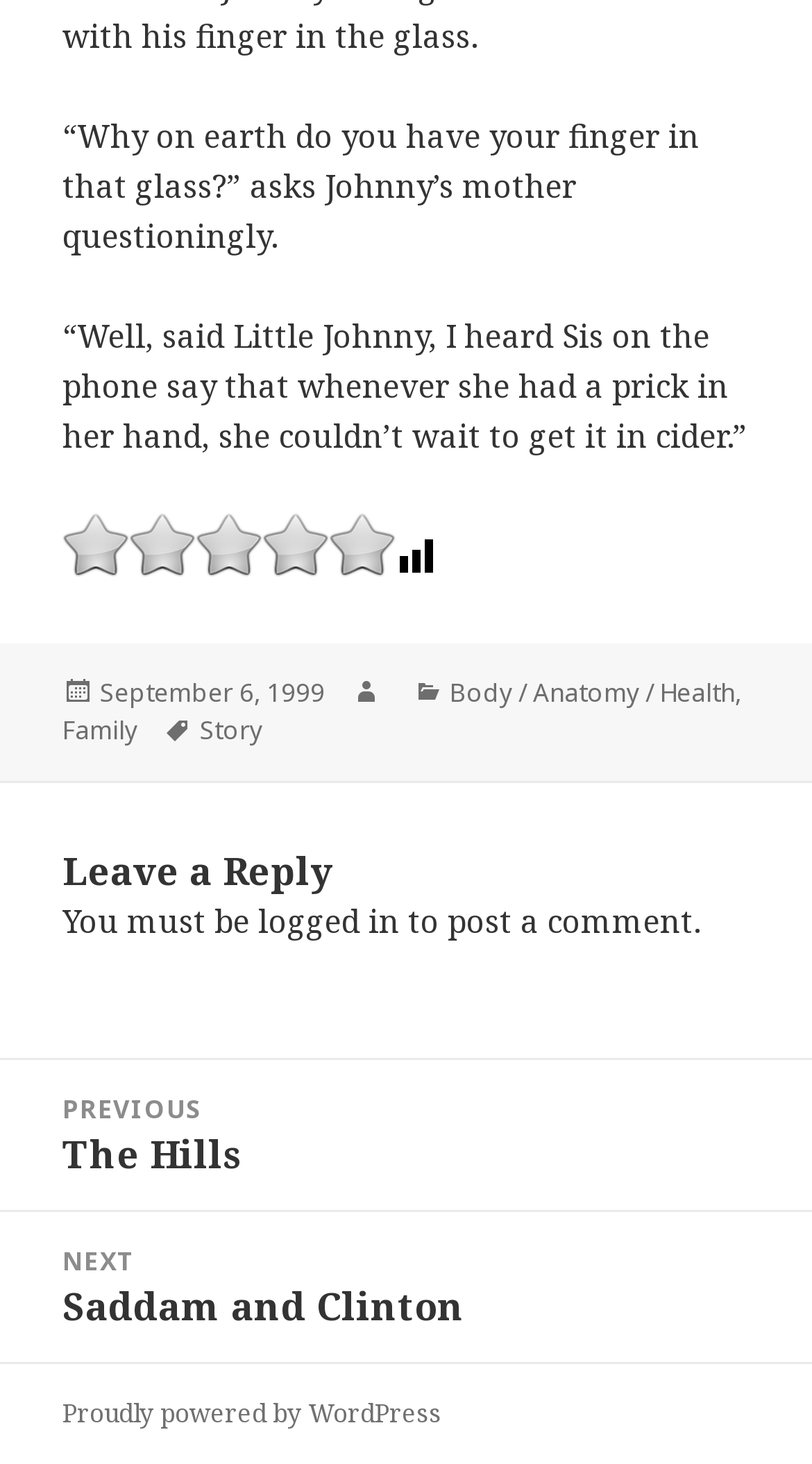Observe the image and answer the following question in detail: What is the date of the posted article?

I found the date of the posted article by looking at the footer section of the webpage, where it says 'Posted on' followed by the date 'September 6, 1999'.